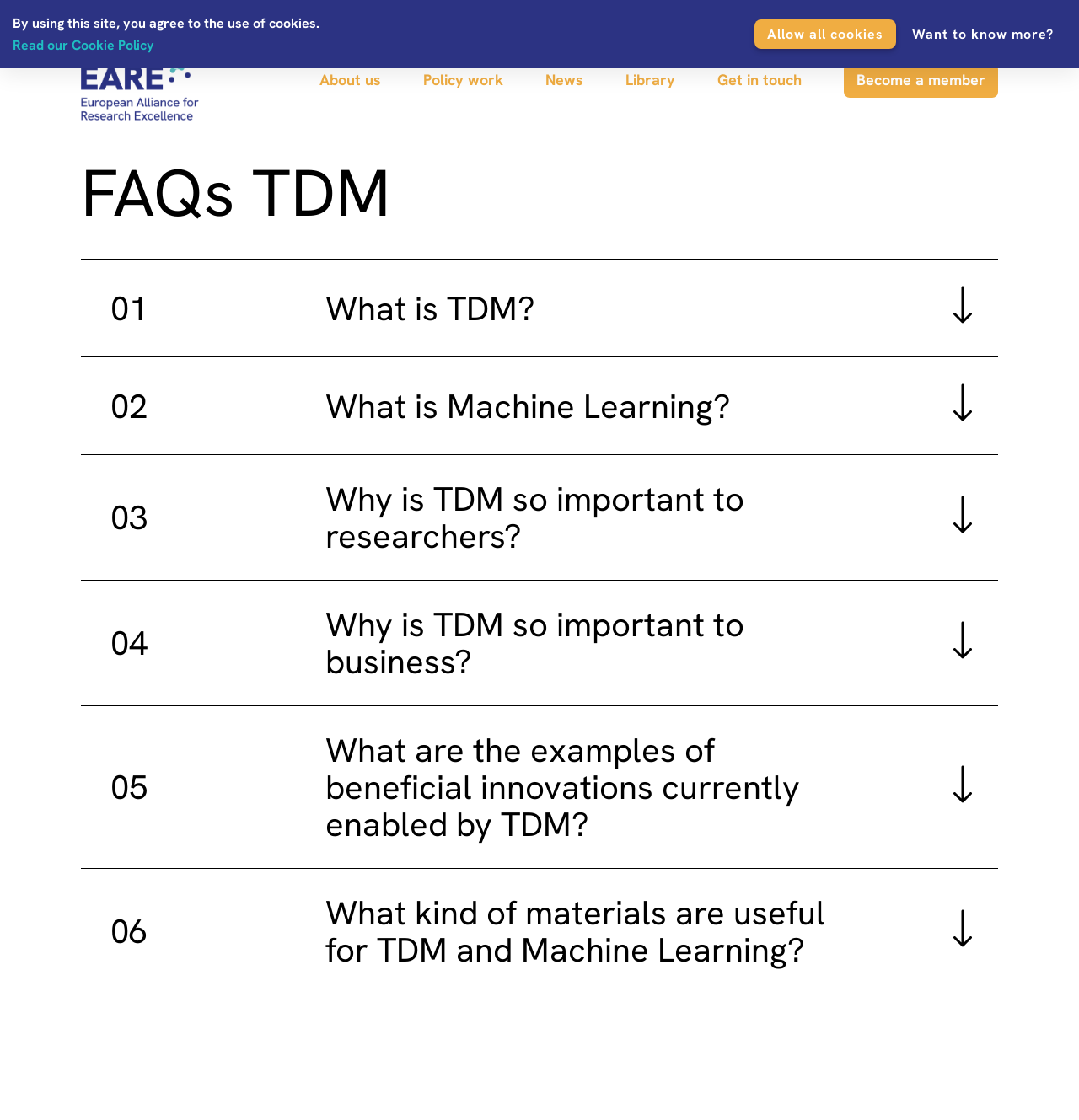What is the relationship between TDM and Machine Learning?
Using the visual information, reply with a single word or short phrase.

Related